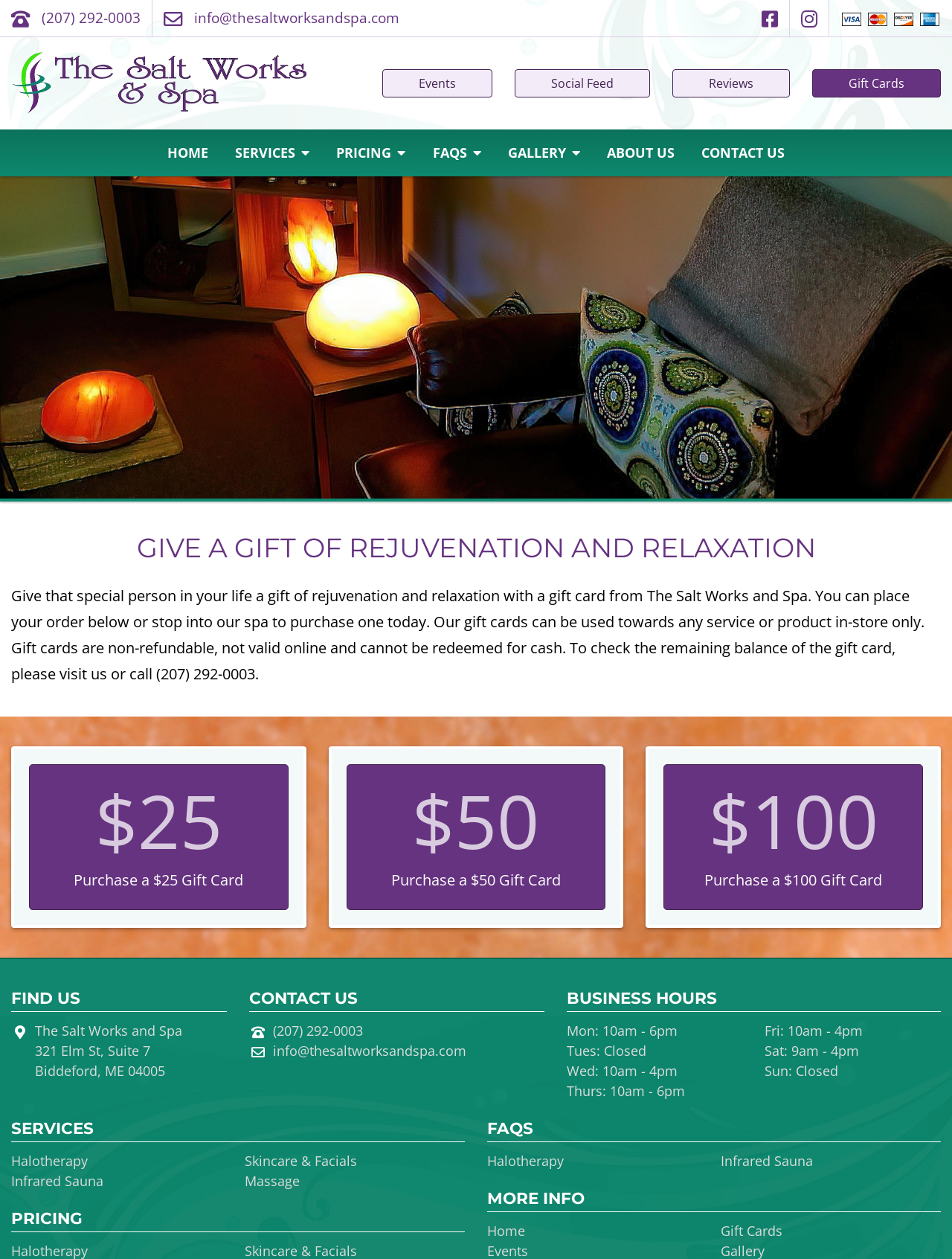Examine the image and give a thorough answer to the following question:
What is the phone number of The Salt Works & Spa?

I found the phone number by looking at the top right corner of the webpage, where it is displayed as '(207) 292-0003'. This is also repeated in the 'CONTACT US' section.